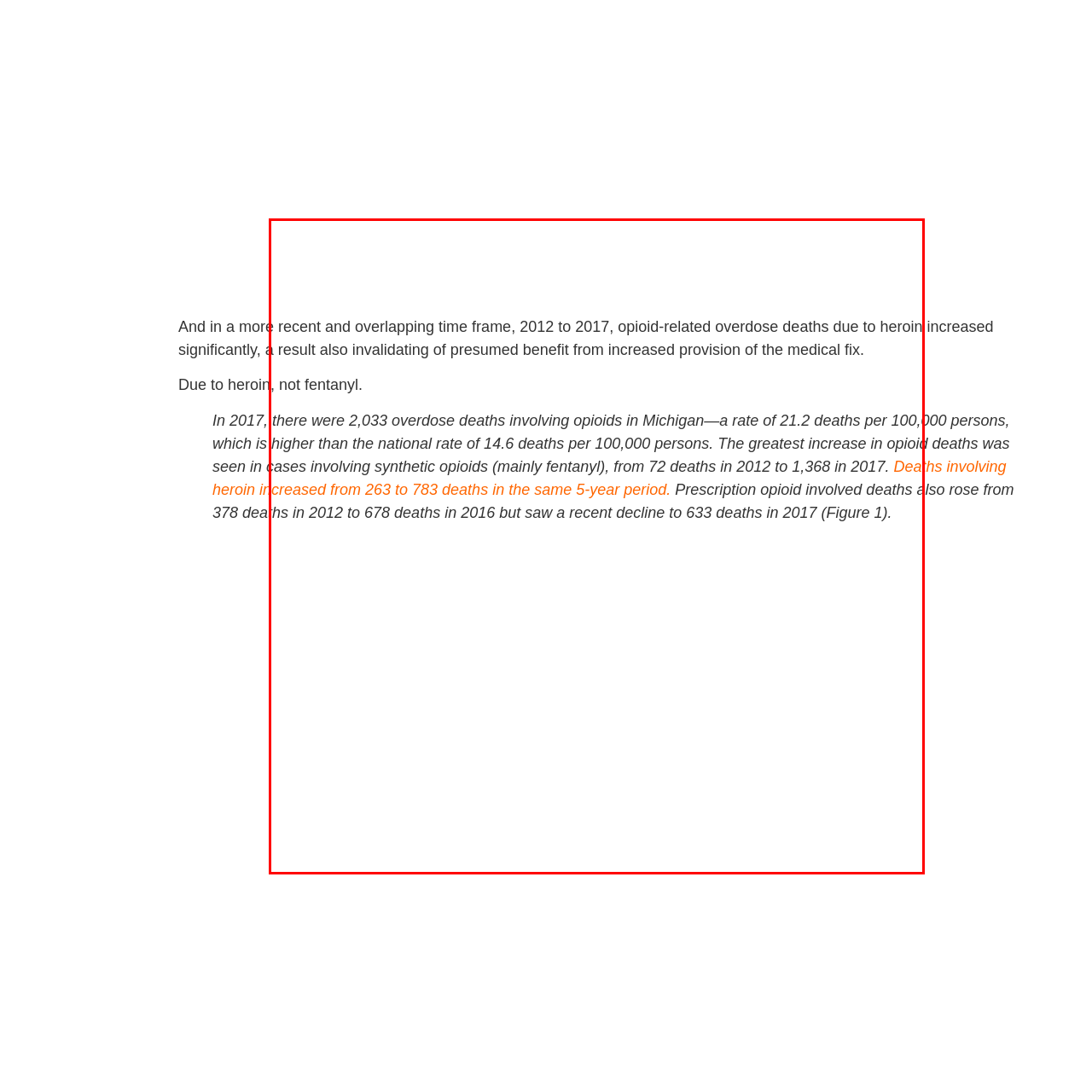Please concentrate on the part of the image enclosed by the red bounding box and answer the following question in detail using the information visible: What was the number of fatalities associated with synthetic opioids in 2017?

The caption highlights the rise in deaths associated with synthetic opioids, particularly fentanyl, where fatalities soared from 72 in 2012 to a staggering 1,368 in 2017, indicating that there were 1,368 fatalities associated with synthetic opioids in 2017.